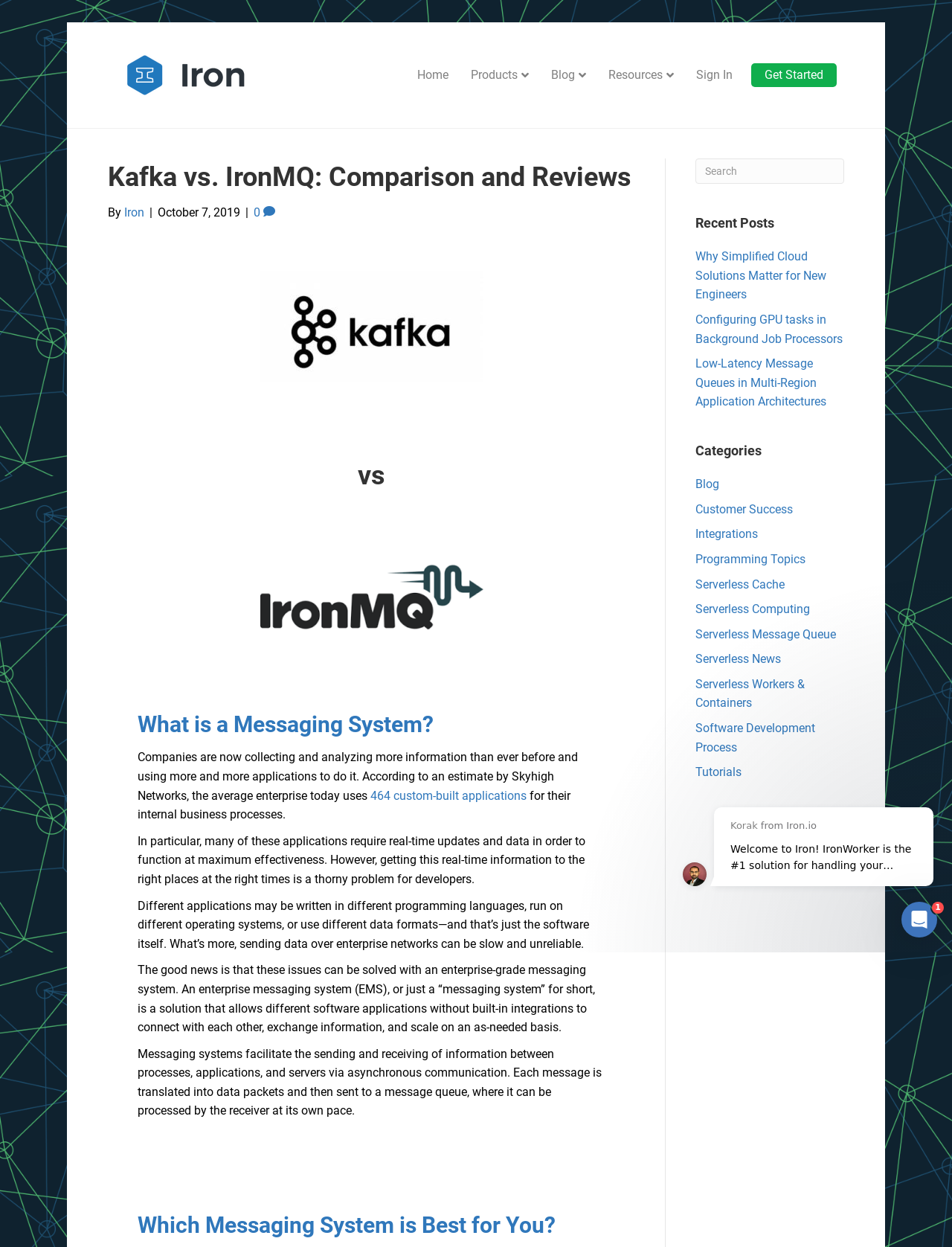Given the element description: "aria-label="Search" name="s" placeholder="Search"", predict the bounding box coordinates of the UI element it refers to, using four float numbers between 0 and 1, i.e., [left, top, right, bottom].

[0.73, 0.127, 0.887, 0.147]